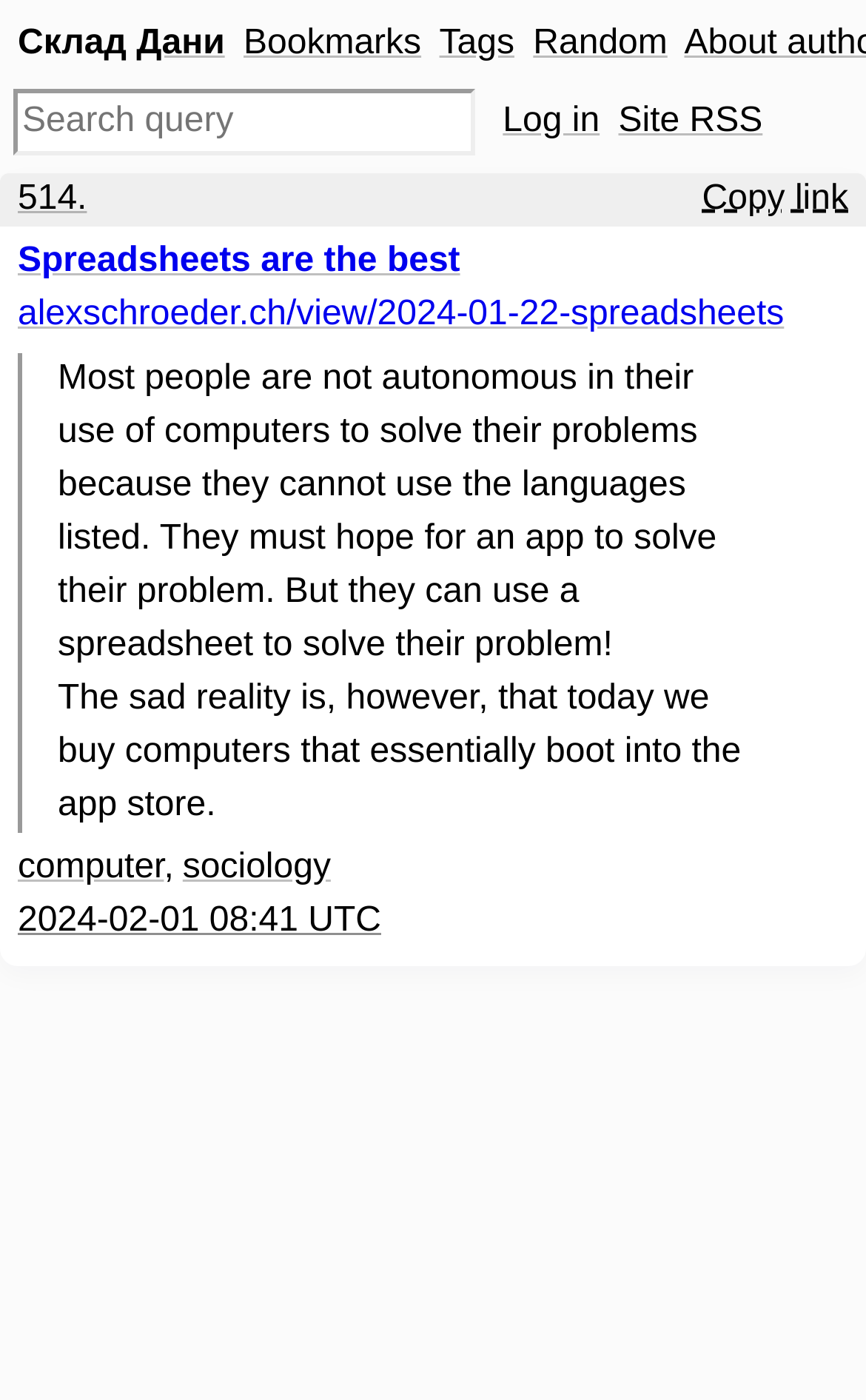Determine the bounding box coordinates of the element's region needed to click to follow the instruction: "Search for a topic". Provide these coordinates as four float numbers between 0 and 1, formatted as [left, top, right, bottom].

None